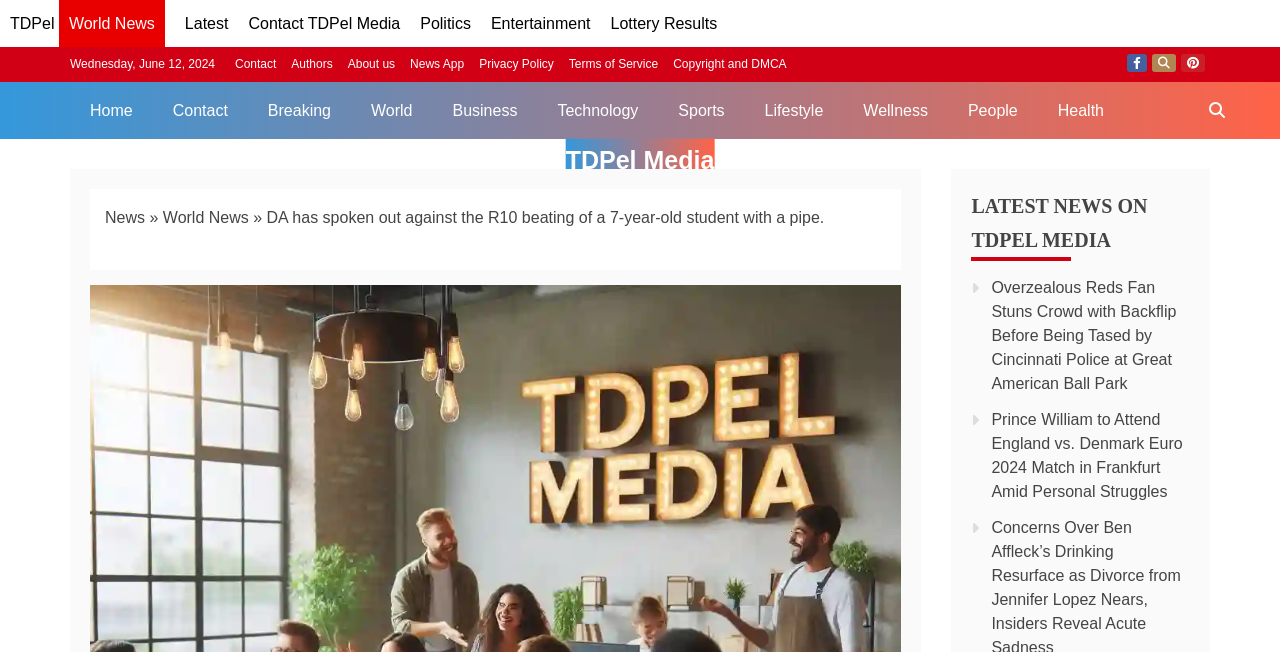Identify the bounding box coordinates for the UI element described as: "Contact".

[0.184, 0.088, 0.216, 0.109]